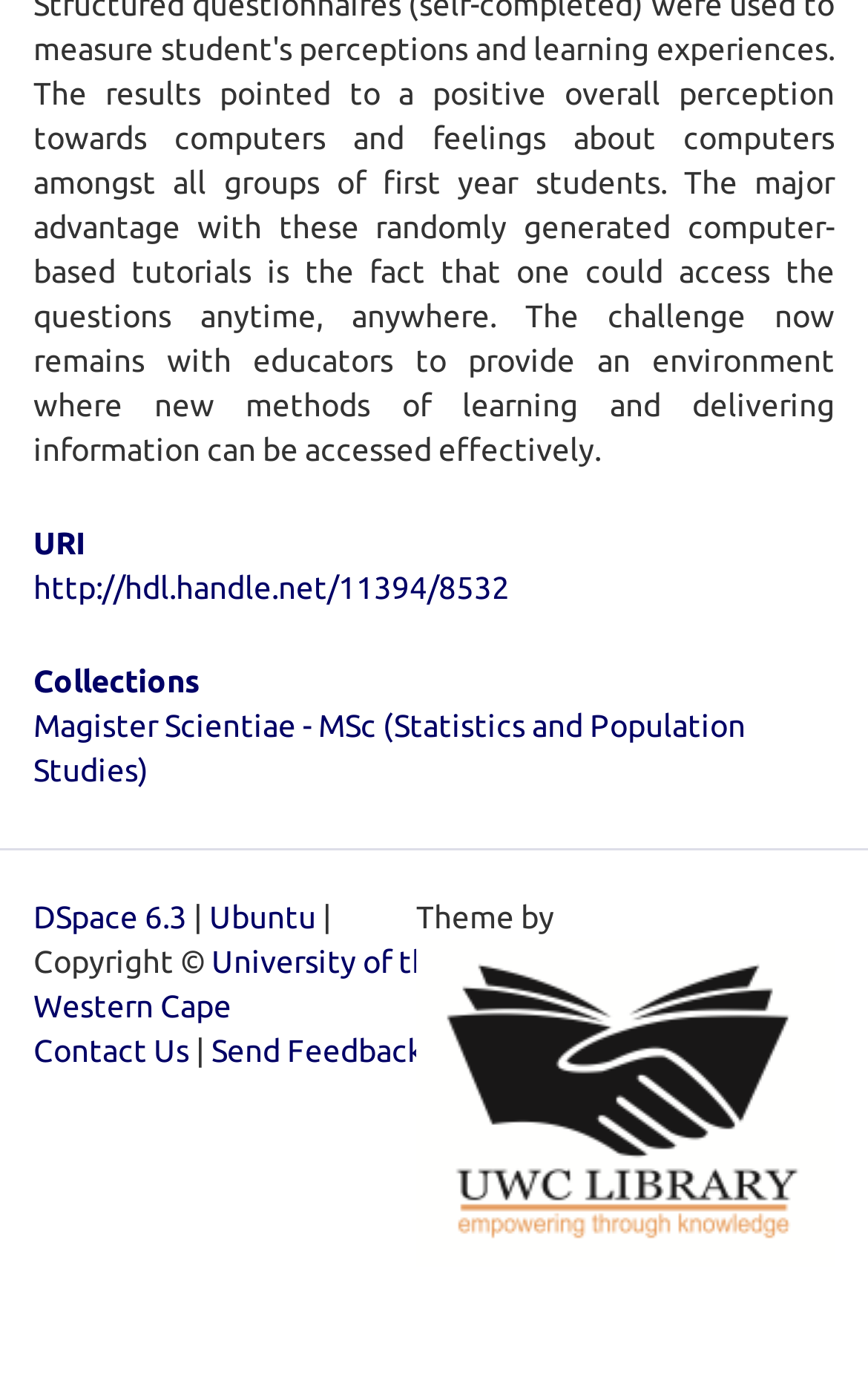What is the name of the collection?
Could you answer the question in a detailed manner, providing as much information as possible?

The collection name can be found in the heading element with the text 'Collections' which has a link with the text 'Magister Scientiae - MSc (Statistics and Population Studies)'.